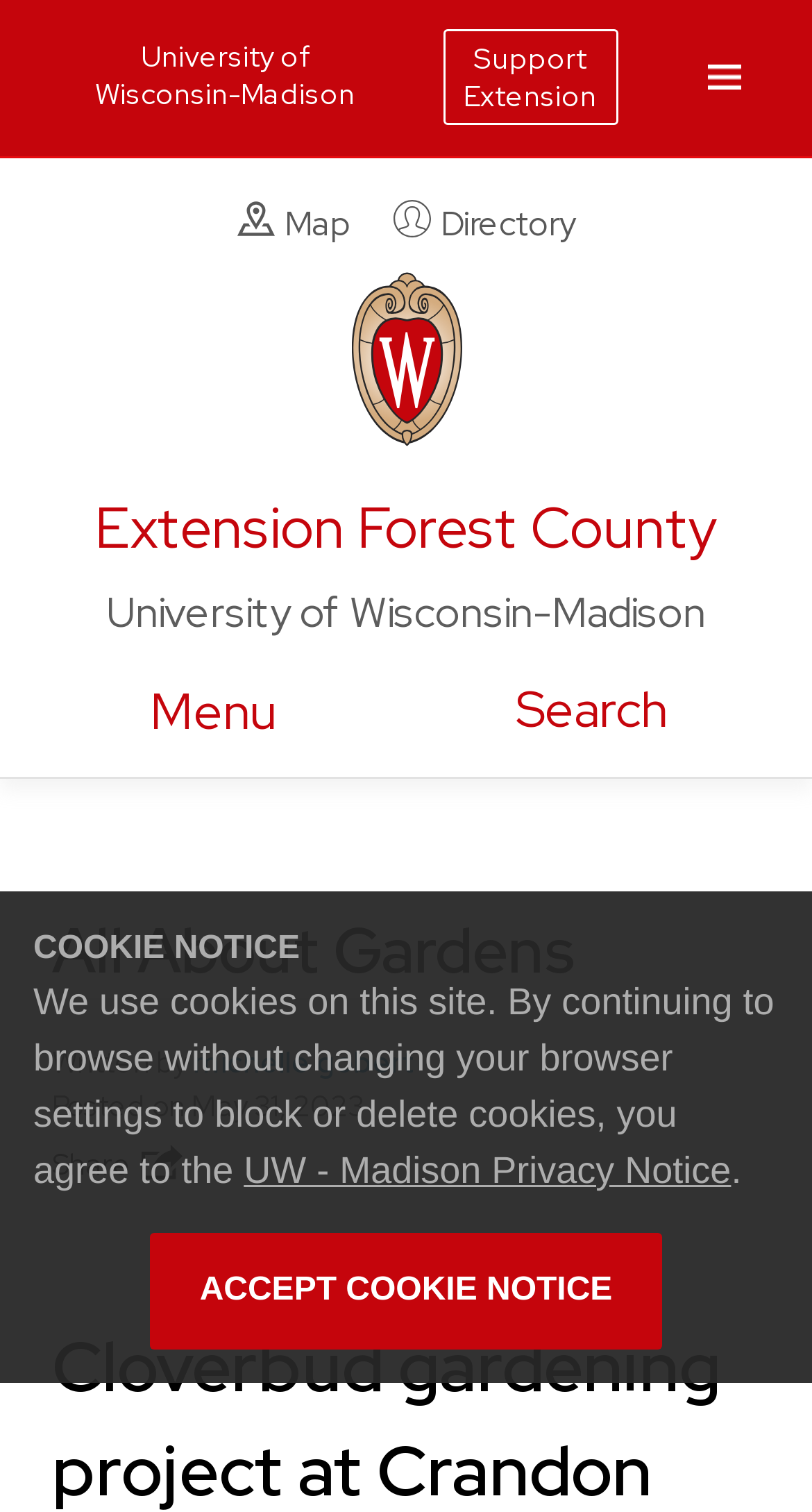Find the bounding box coordinates of the clickable element required to execute the following instruction: "Visit the University of Wisconsin-Madison website". Provide the coordinates as four float numbers between 0 and 1, i.e., [left, top, right, bottom].

[0.051, 0.021, 0.494, 0.079]